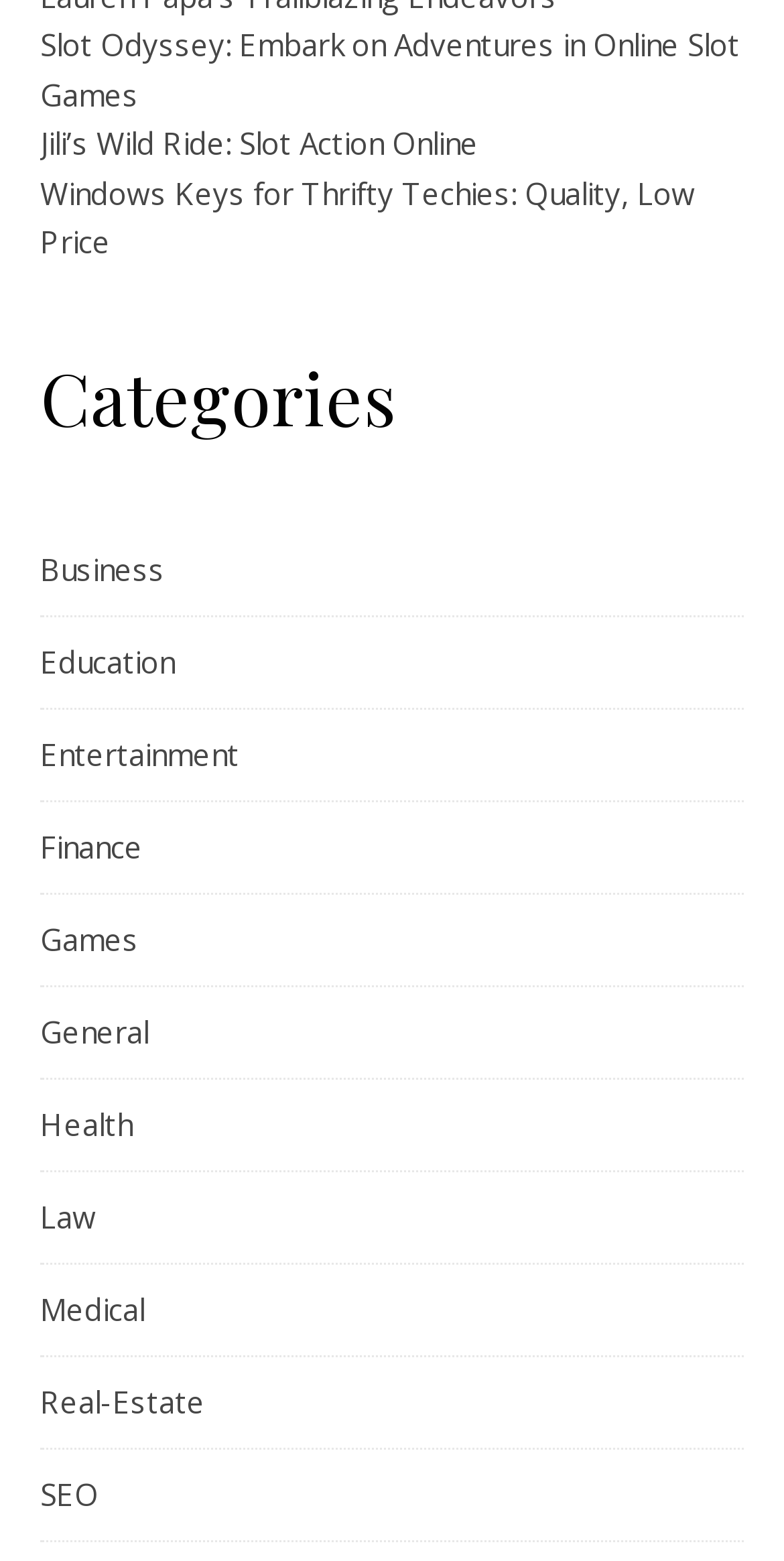Refer to the image and answer the question with as much detail as possible: What is the first slot game mentioned on the webpage?

I looked at the first link on the webpage, which has the text 'Slot Odyssey: Embark on Adventures in Online Slot Games', indicating that Slot Odyssey is the first slot game mentioned.